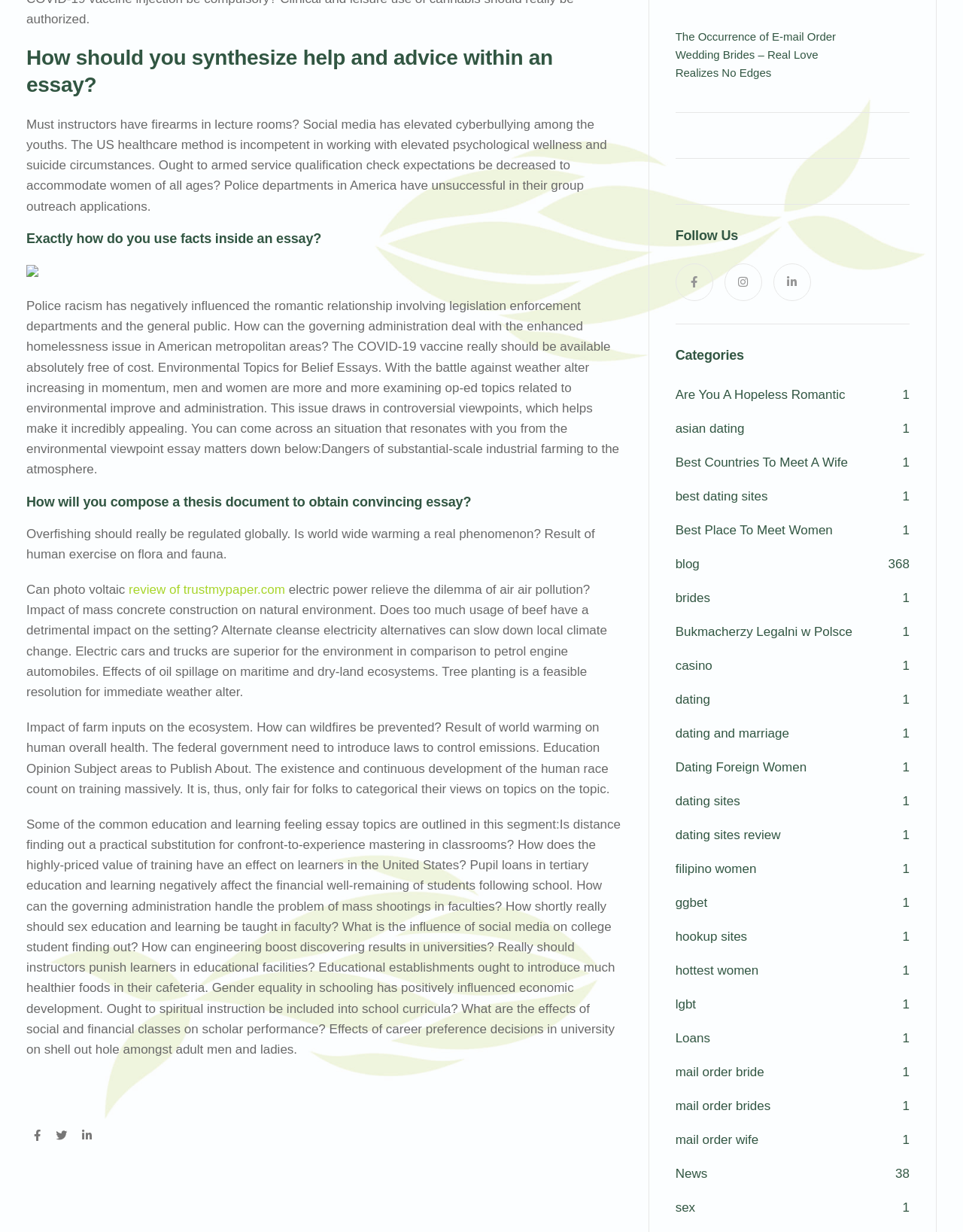Locate the UI element described by Loans in the provided webpage screenshot. Return the bounding box coordinates in the format (top-left x, top-left y, bottom-right x, bottom-right y), ensuring all values are between 0 and 1.

[0.701, 0.837, 0.737, 0.849]